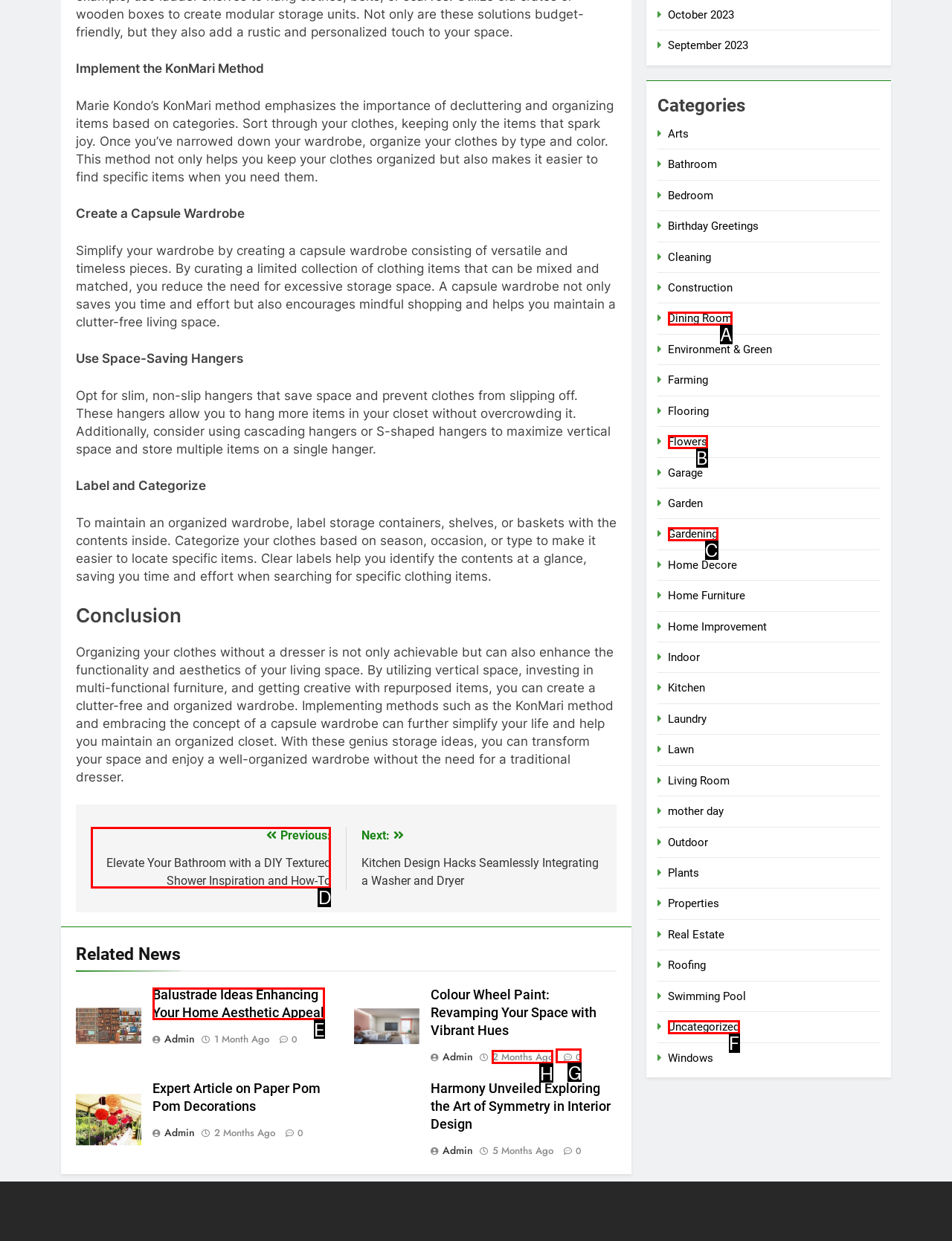Identify the option that corresponds to the description: Uncategorized 
Provide the letter of the matching option from the available choices directly.

F